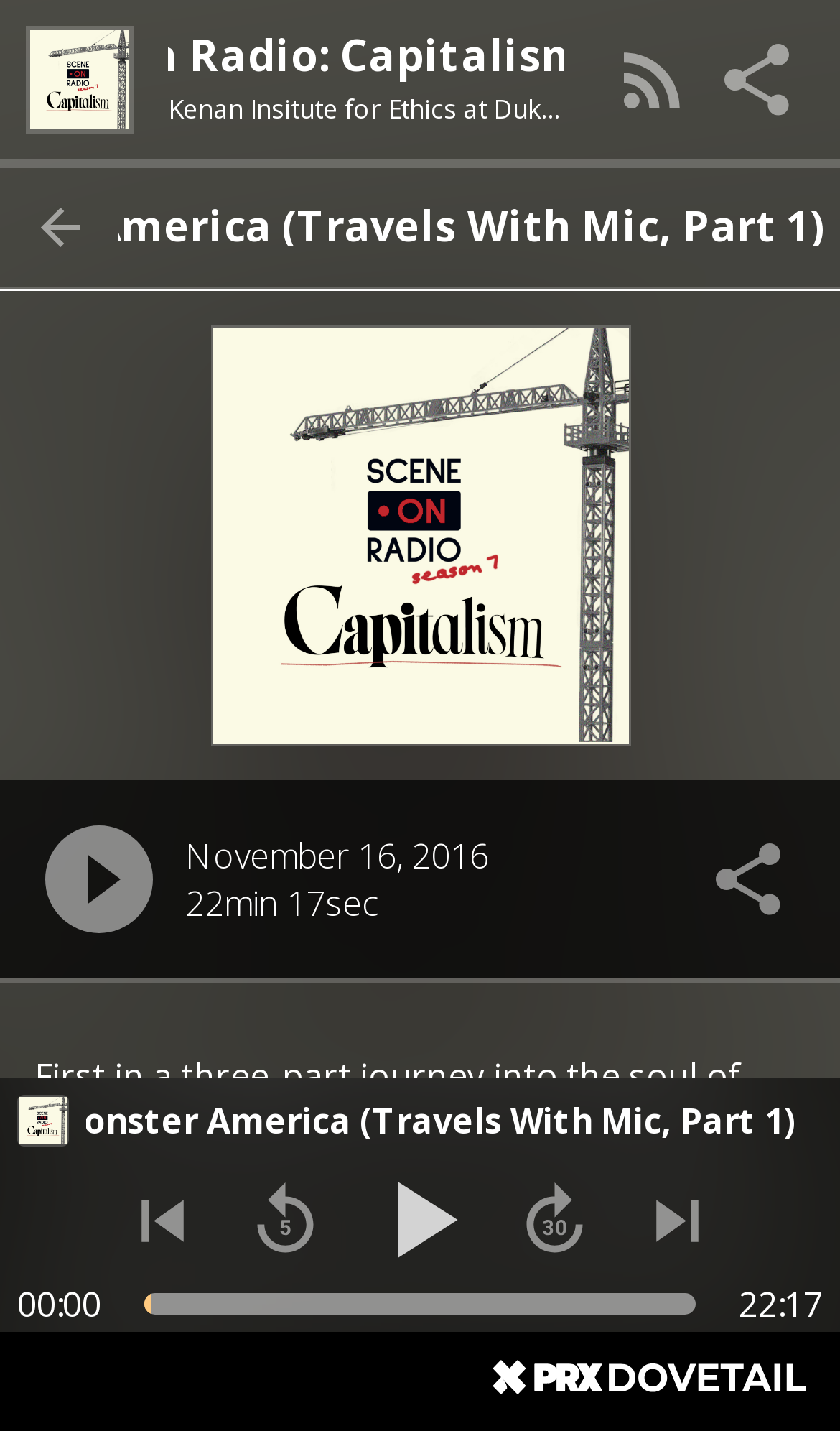Locate the bounding box coordinates of the area you need to click to fulfill this instruction: 'Visit the PRX Dovetail website'. The coordinates must be in the form of four float numbers ranging from 0 to 1: [left, top, right, bottom].

[0.584, 0.949, 0.959, 0.982]